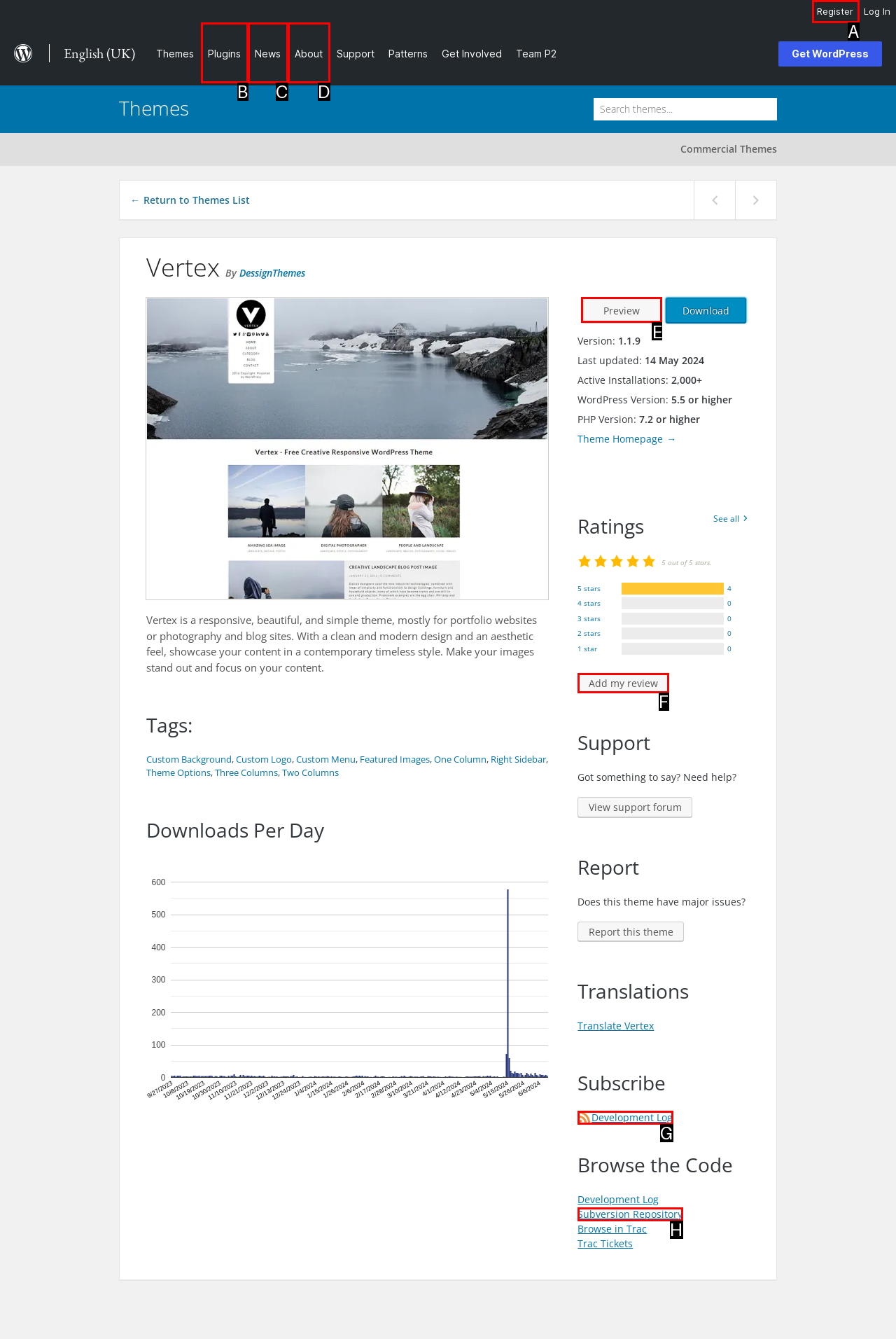Choose the HTML element to click for this instruction: Preview the Vertex theme Answer with the letter of the correct choice from the given options.

E